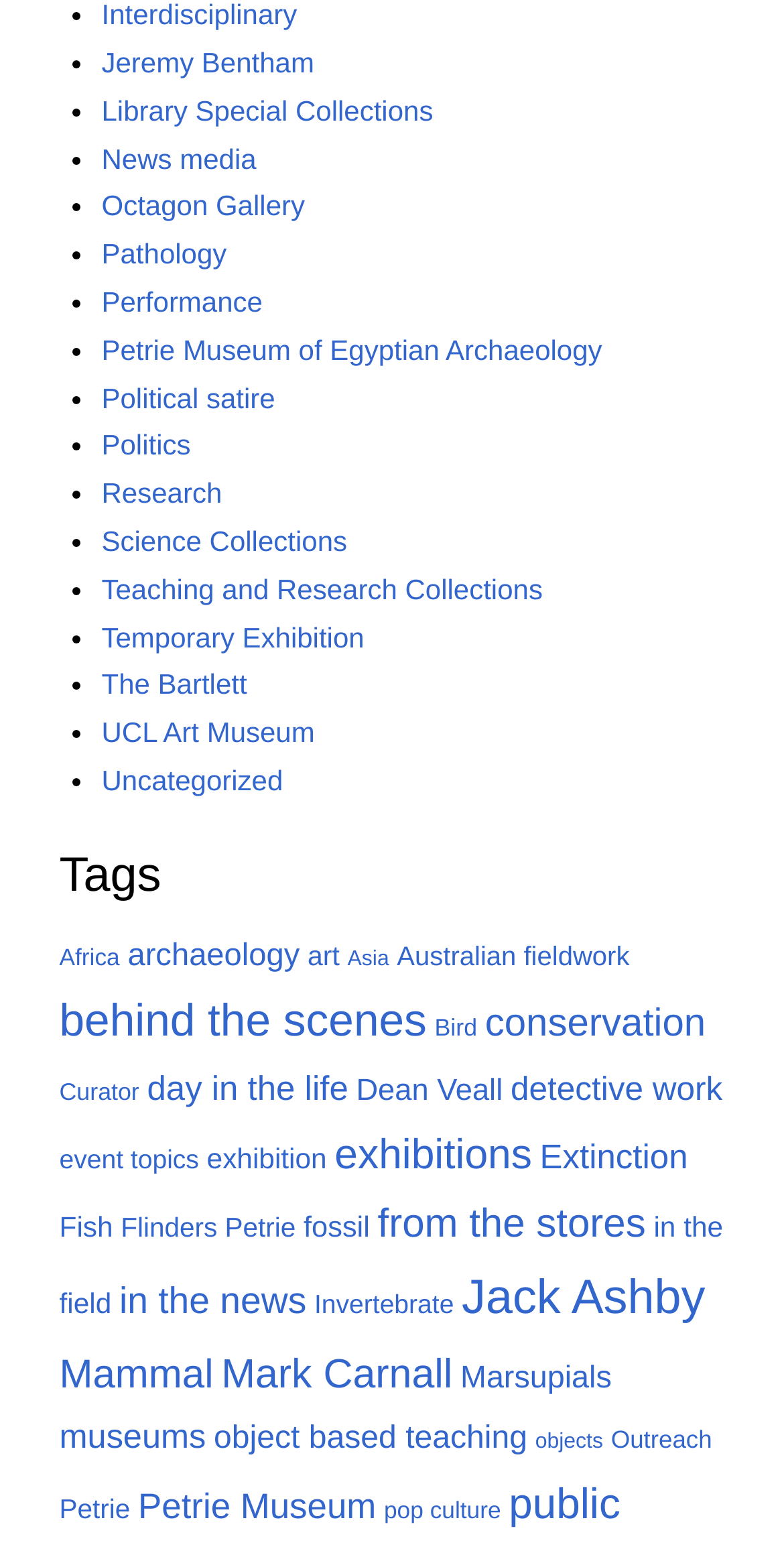Locate the bounding box coordinates of the clickable region necessary to complete the following instruction: "Click on the 'UCL Art Museum' link". Provide the coordinates in the format of four float numbers between 0 and 1, i.e., [left, top, right, bottom].

[0.129, 0.461, 0.401, 0.481]